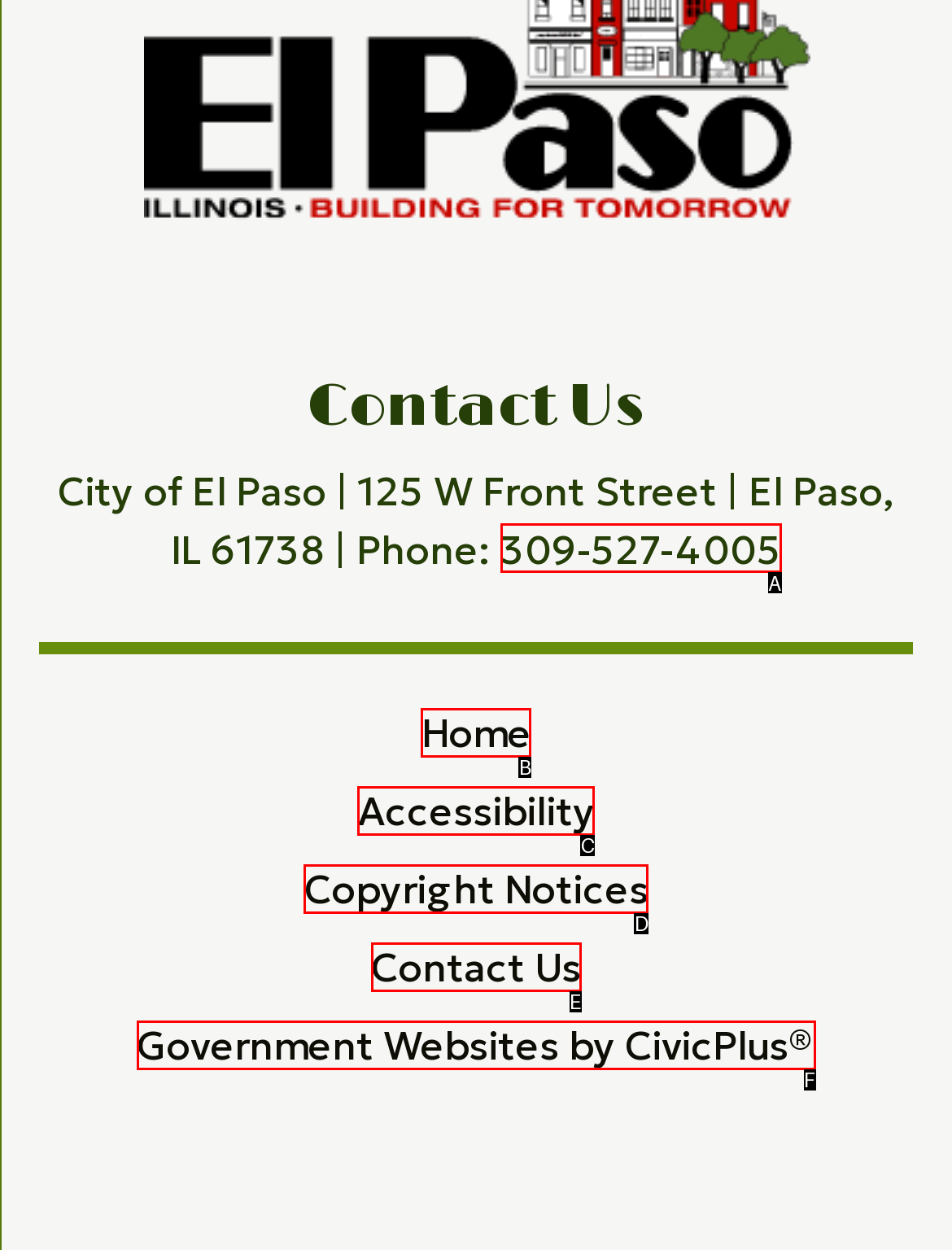Using the description: Contact Us
Identify the letter of the corresponding UI element from the choices available.

E